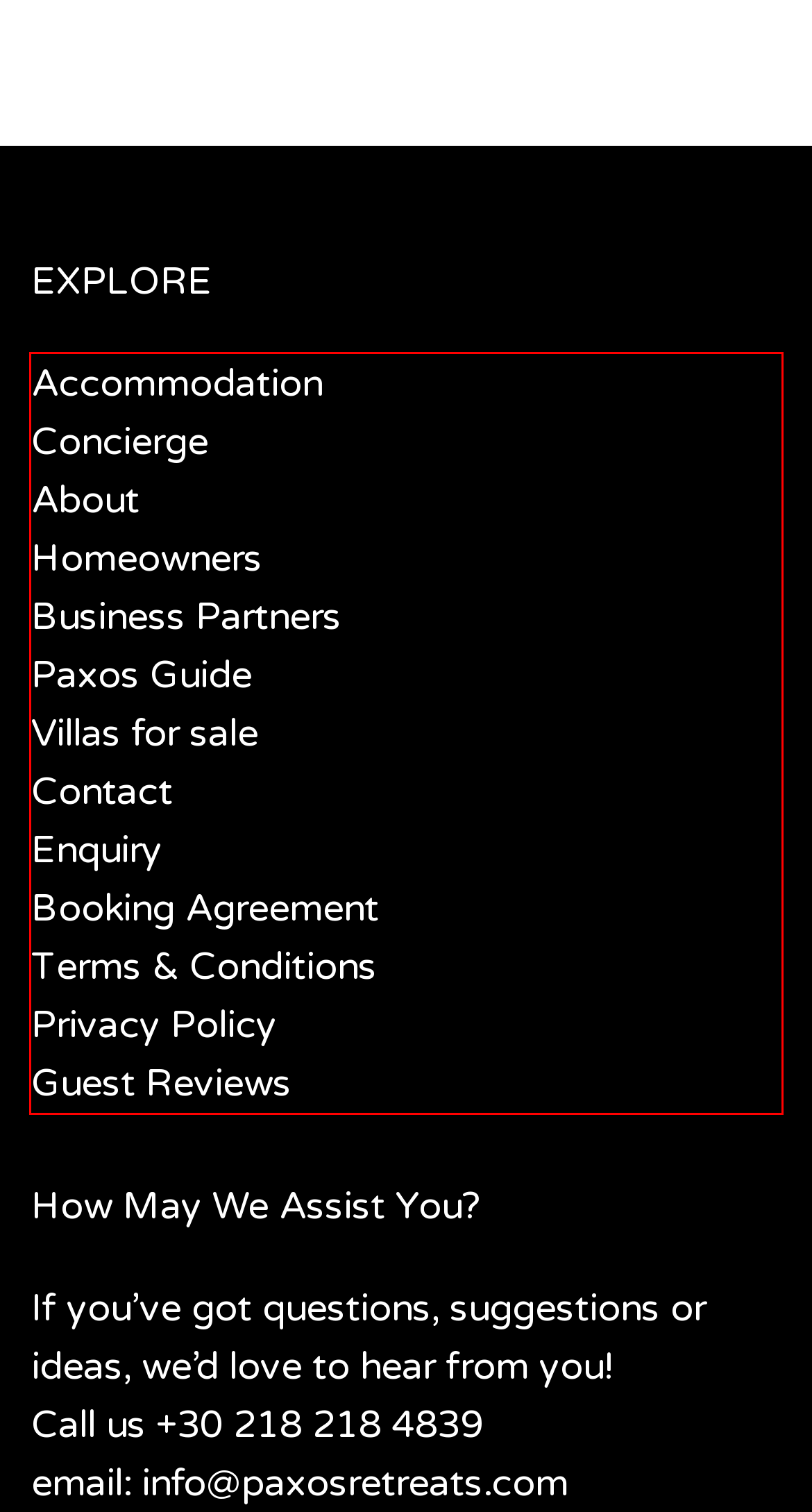Given a screenshot of a webpage with a red bounding box, please identify and retrieve the text inside the red rectangle.

Accommodation Concierge About Homeowners Business Partners Paxos Guide Villas for sale Contact Enquiry Booking Agreement Terms & Conditions Privacy Policy Guest Reviews